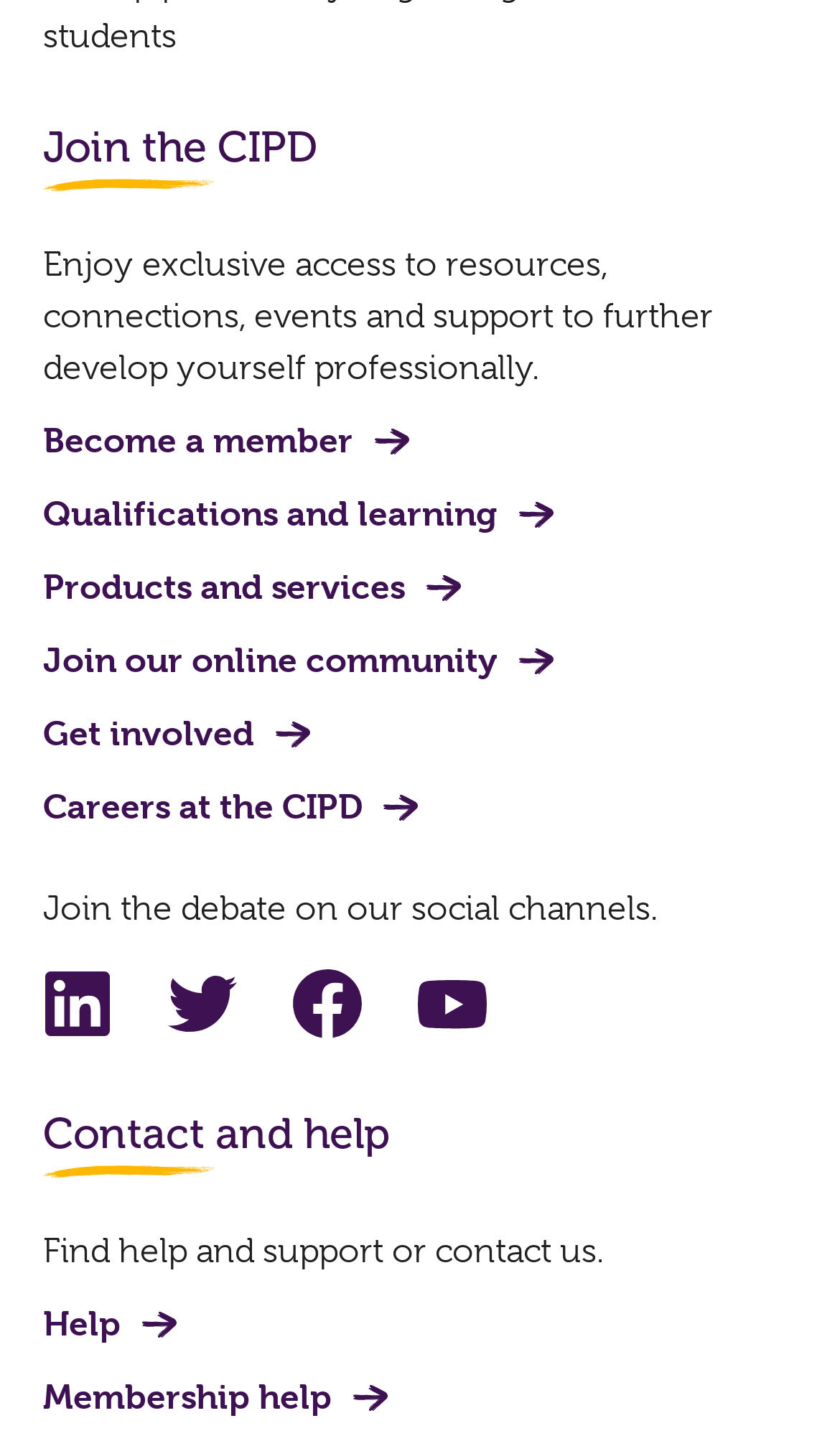Give a one-word or short-phrase answer to the following question: 
What is the last link available under 'Contact and help'?

Membership help